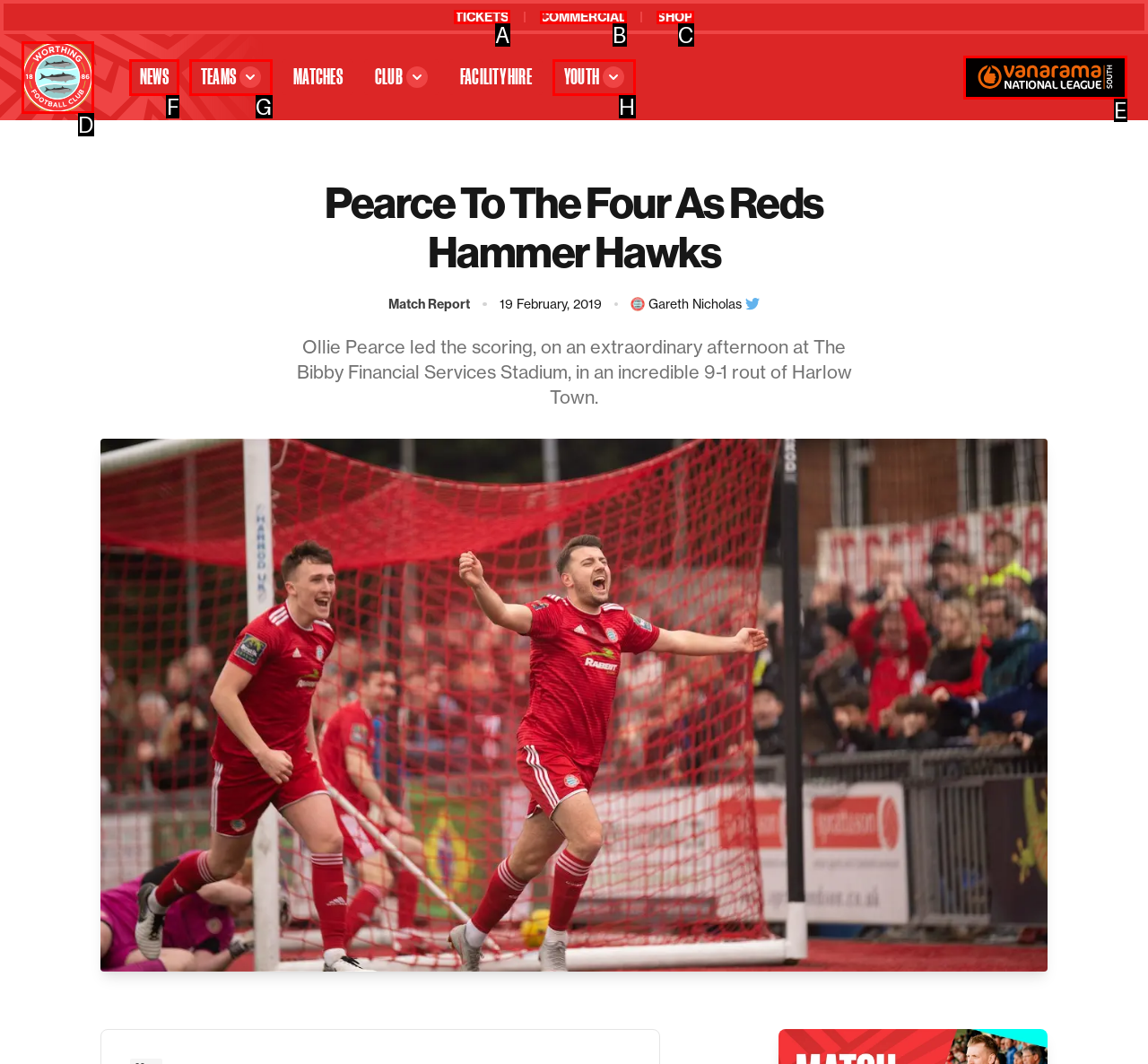Indicate the HTML element that should be clicked to perform the task: Click TICKETS Reply with the letter corresponding to the chosen option.

A